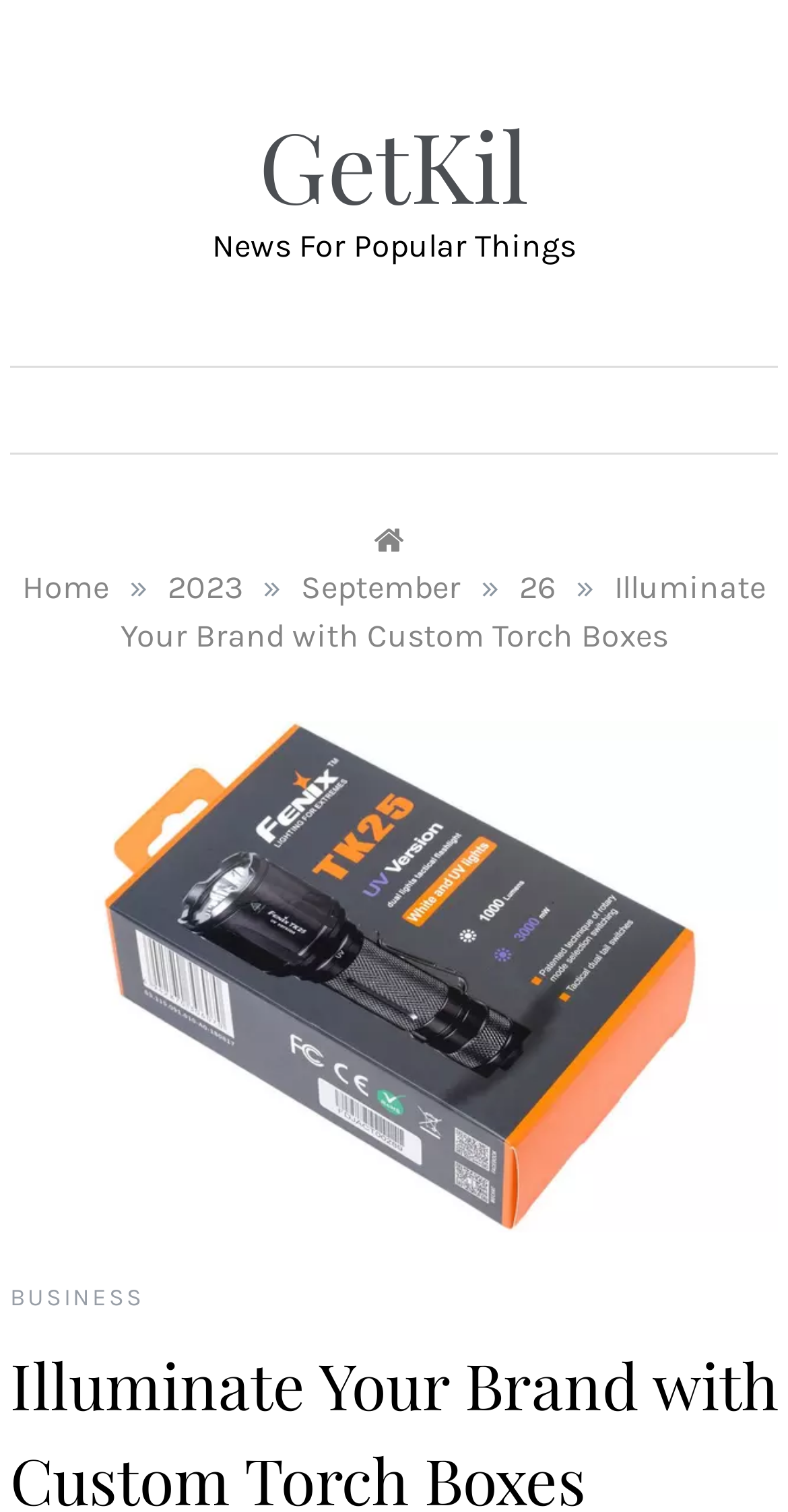What is the topic of the current article?
Please provide a detailed and comprehensive answer to the question.

The topic of the current article can be found in the link element within the breadcrumbs navigation, which says 'Illuminate Your Brand with Custom Torch Boxes'.